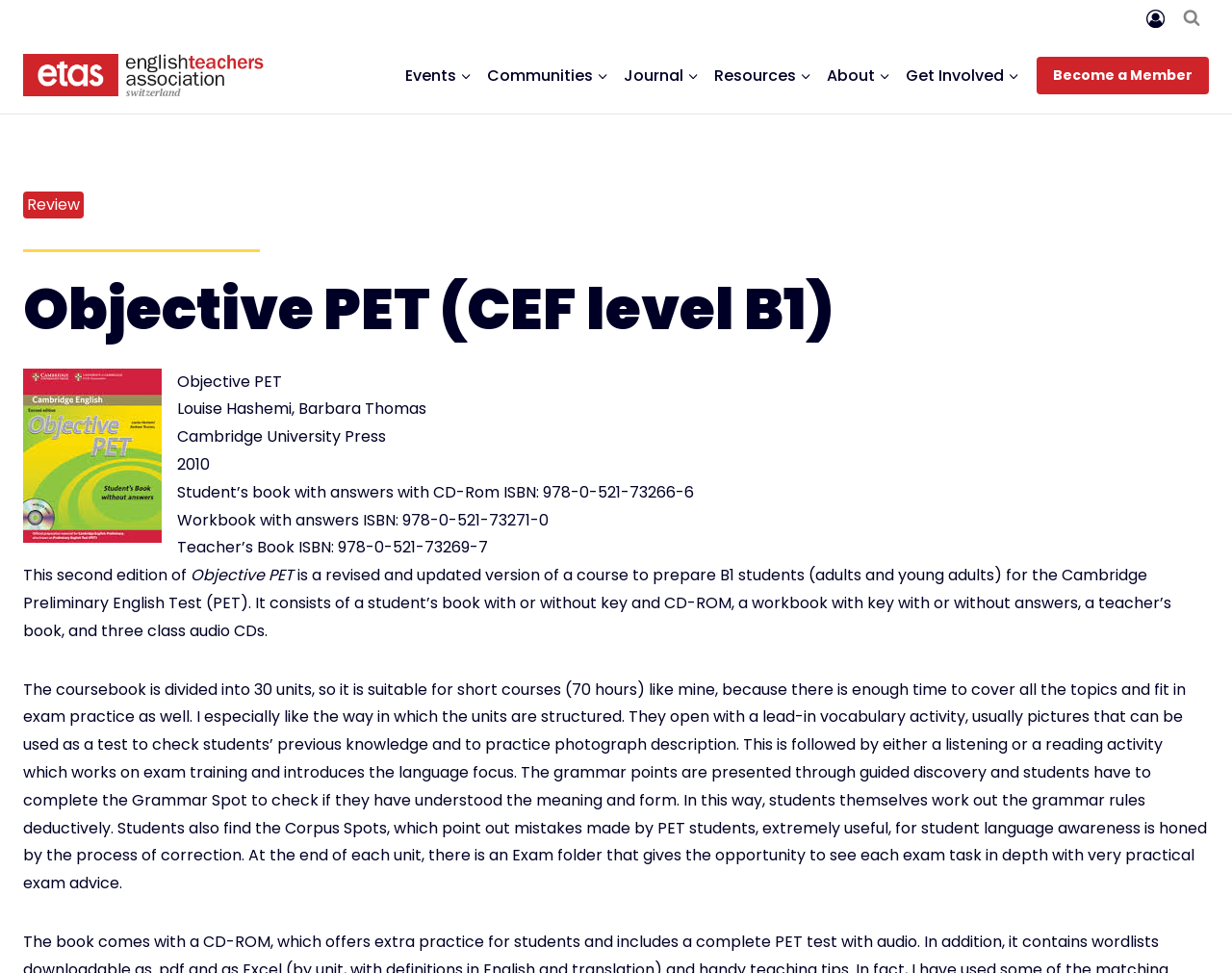How many units are there in the coursebook?
Provide a comprehensive and detailed answer to the question.

The number of units can be found in the text 'The coursebook is divided into 30 units...' which is located in the description of the book.